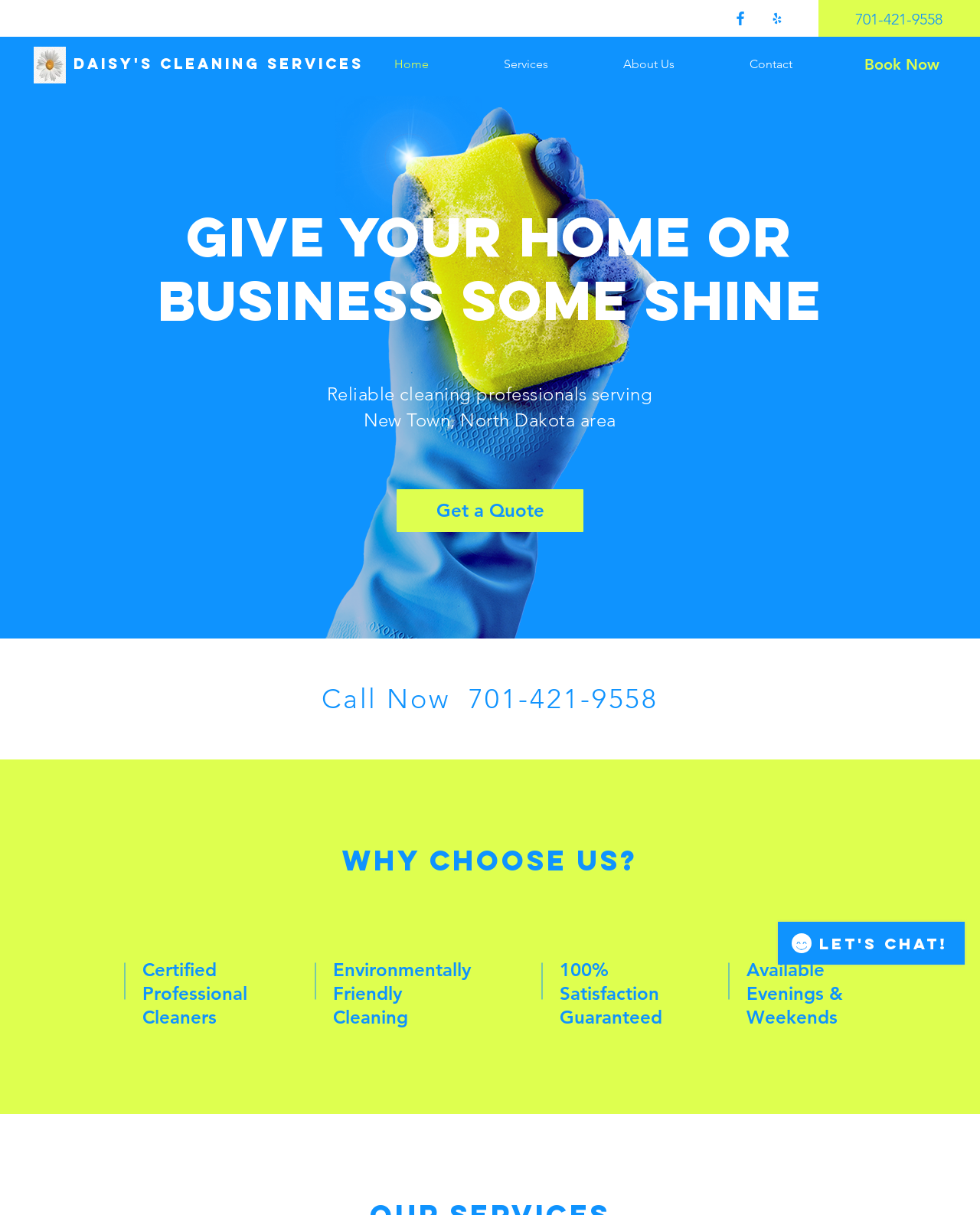Review the image closely and give a comprehensive answer to the question: What is the benefit of choosing Daisy's Cleaning?

I found the benefit by looking at the section highlighting the reasons to choose Daisy's Cleaning, where it is mentioned that they offer a 100% satisfaction guarantee.